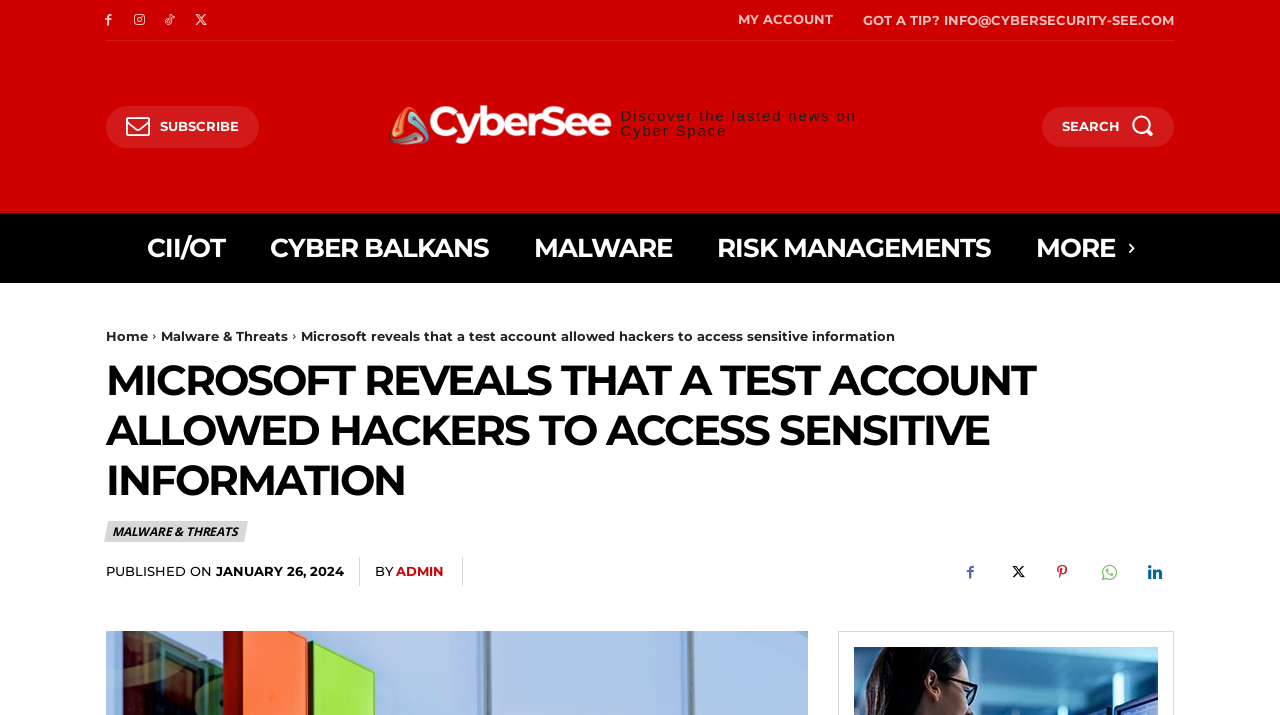Please predict the bounding box coordinates of the element's region where a click is necessary to complete the following instruction: "View the CII/OT page". The coordinates should be represented by four float numbers between 0 and 1, i.e., [left, top, right, bottom].

[0.115, 0.298, 0.176, 0.396]